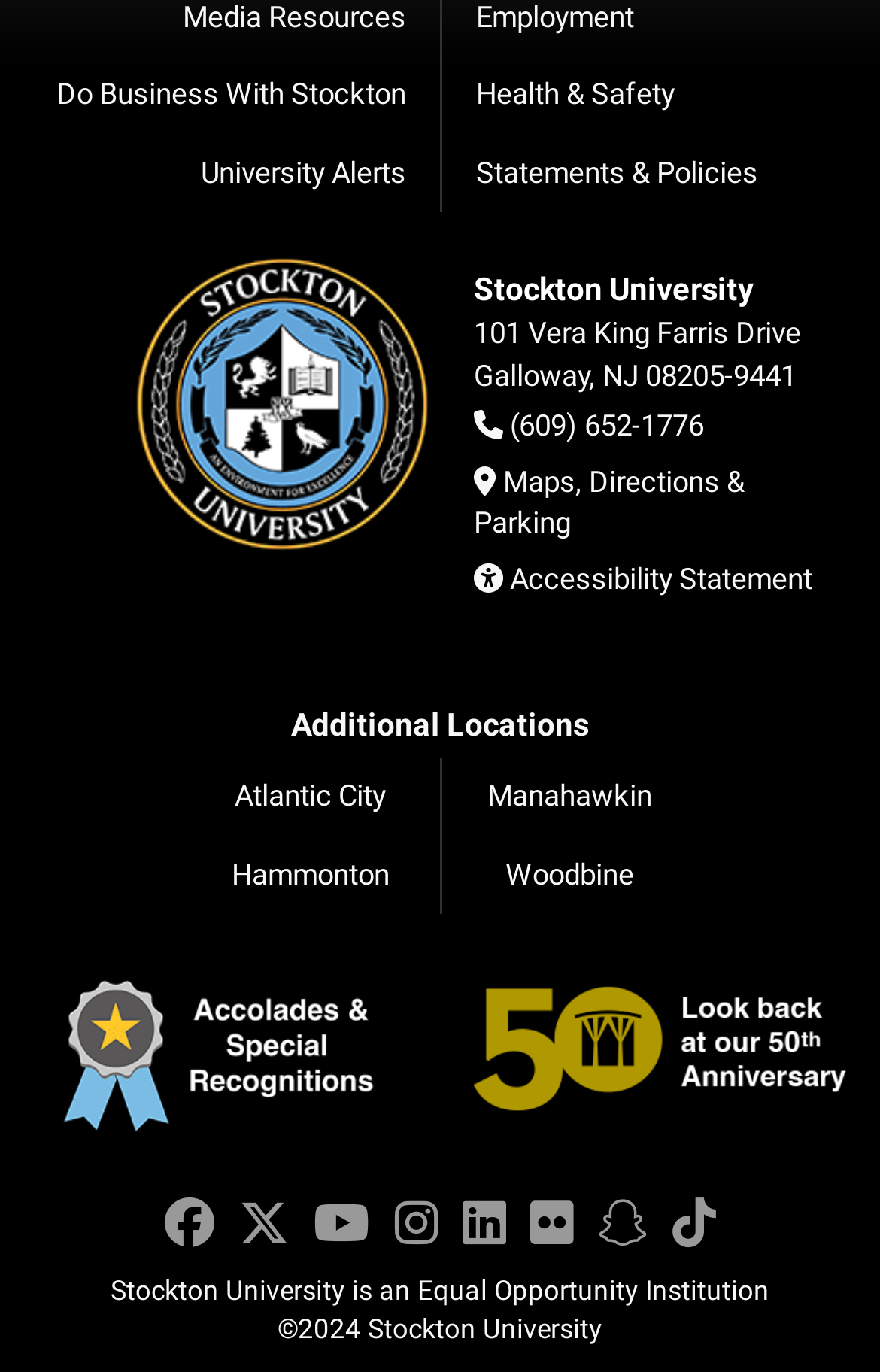Give a one-word or short phrase answer to this question: 
What is the address of Stockton University?

101 Vera King Farris Drive, Galloway, NJ 08205-9441